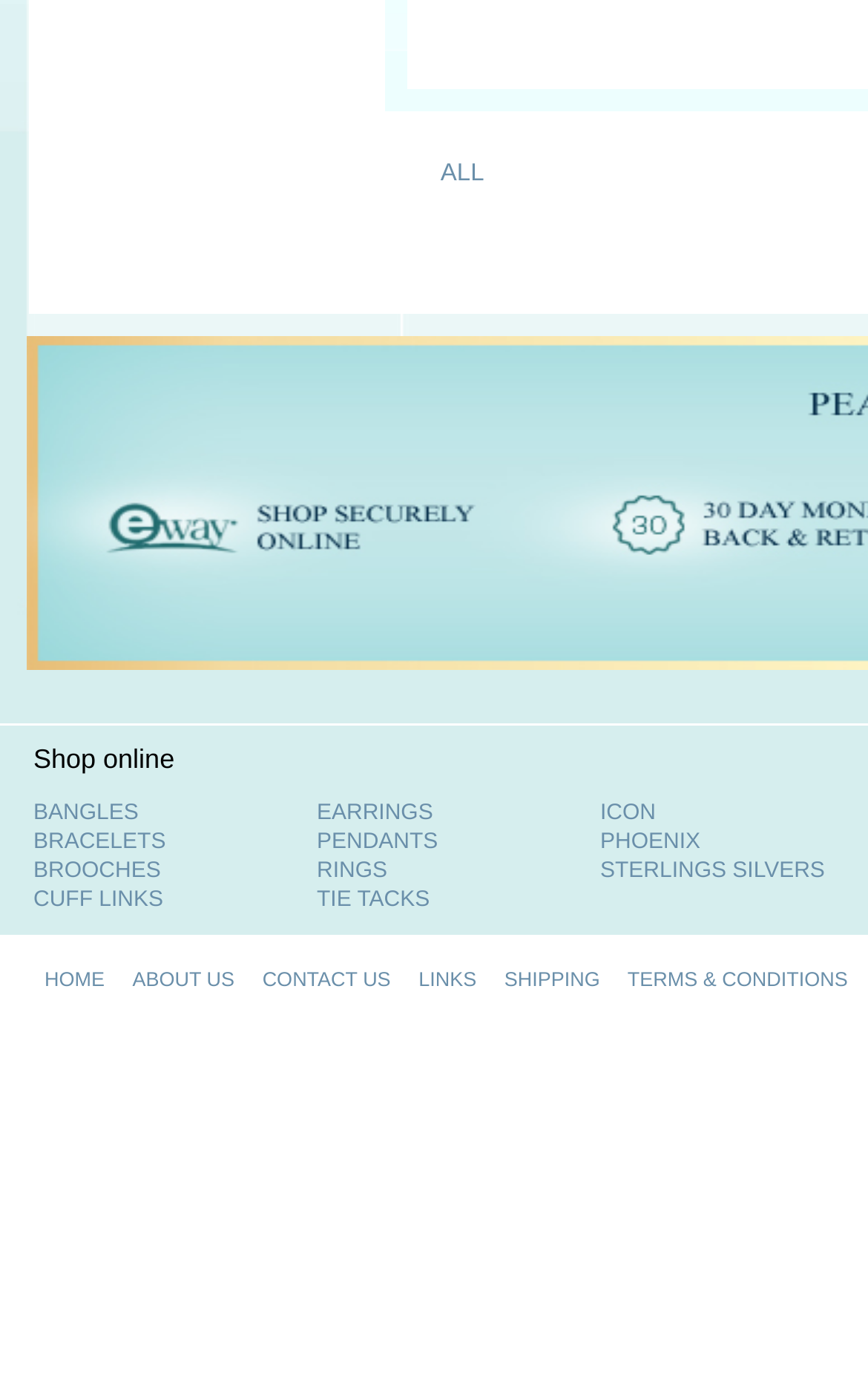How many links are there in the bottom navigation menu?
Using the information from the image, give a concise answer in one word or a short phrase.

6